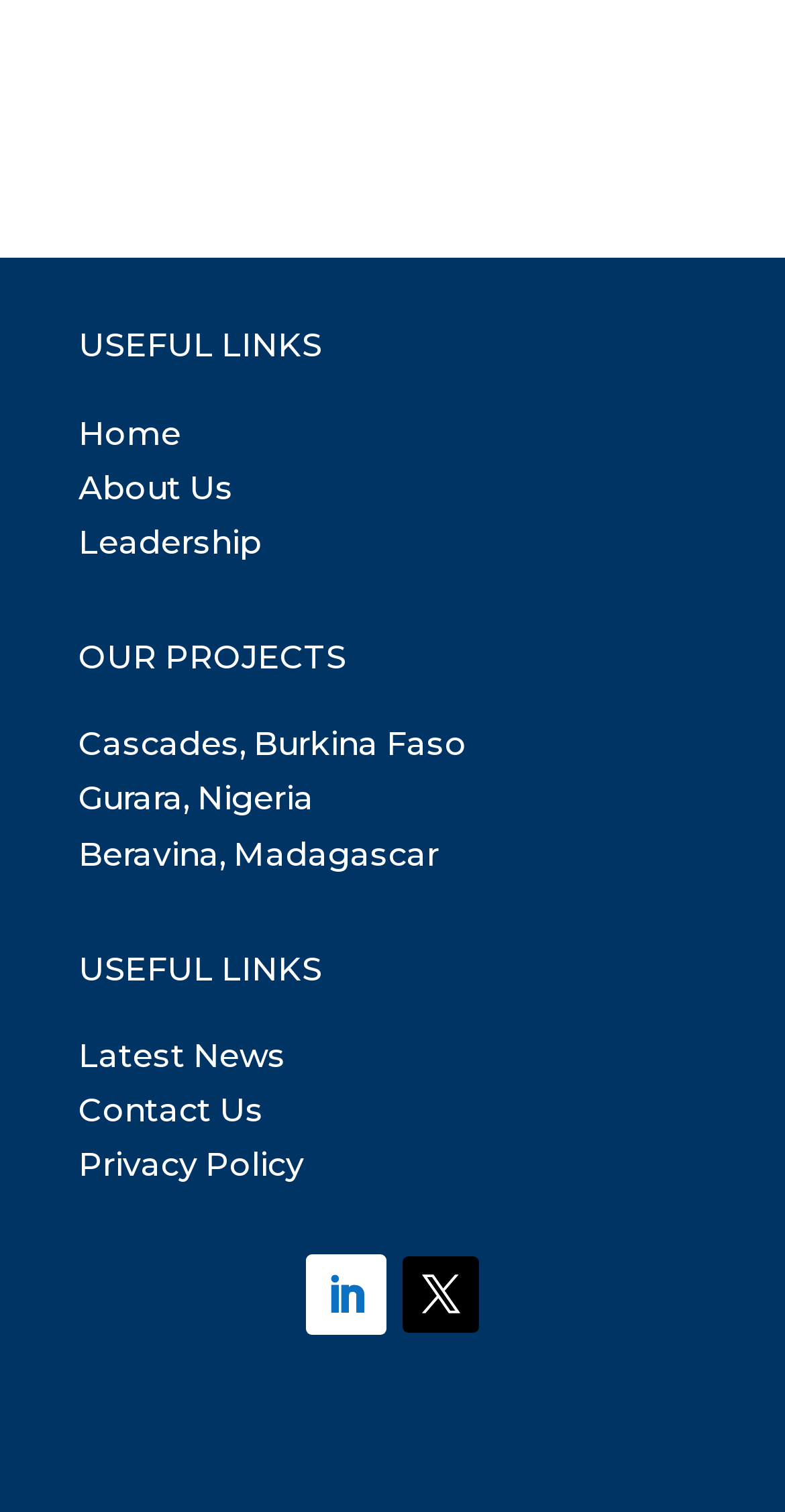Answer the question below using just one word or a short phrase: 
How many links are under 'USEFUL LINKS'?

5